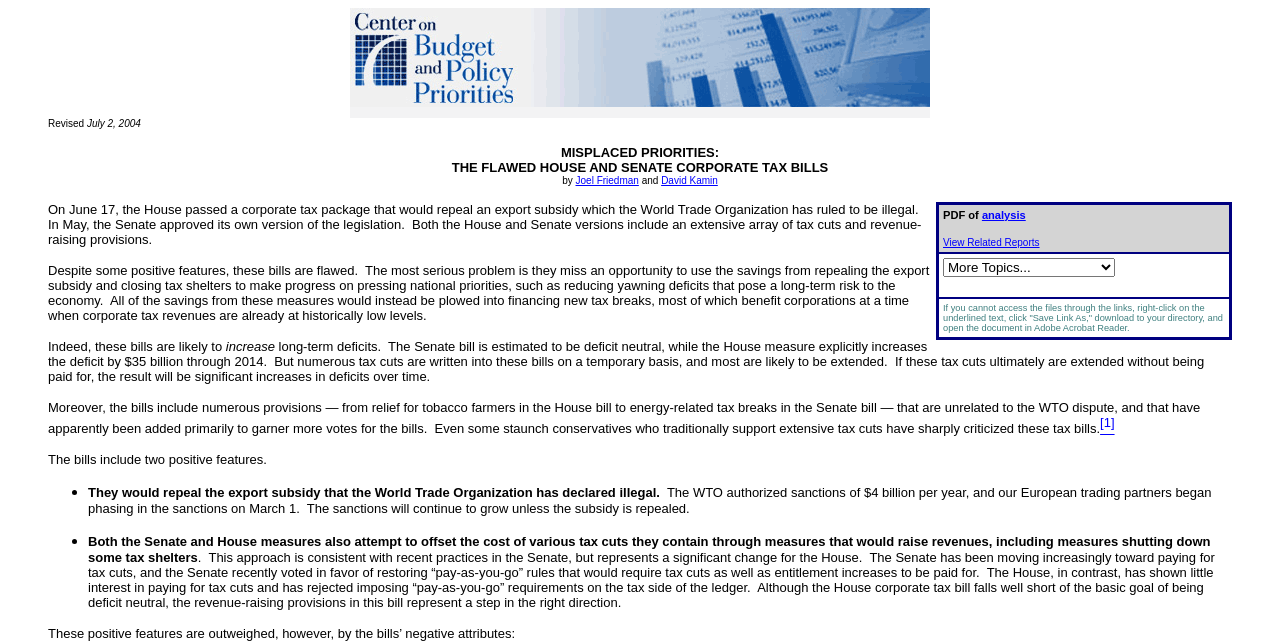Examine the screenshot and answer the question in as much detail as possible: Who are the authors of the analysis?

The authors' names are mentioned in the text as 'by Joel Friedman and David Kamin', indicating that they are the authors of the analysis being discussed on the webpage.